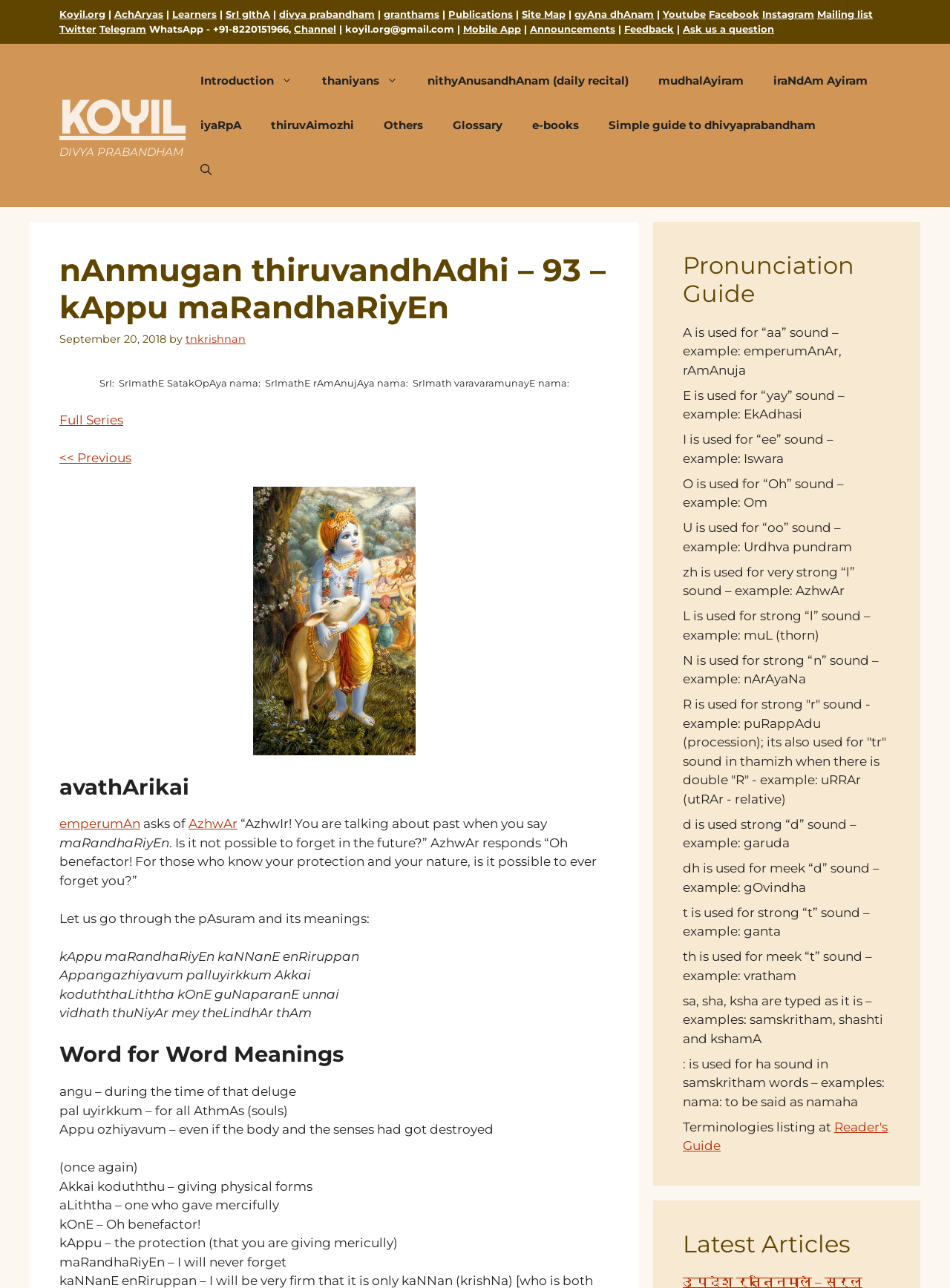What is the title of the current article?
Using the image provided, answer with just one word or phrase.

nAnmugan thiruvandhAdhi – 93 – kAppu maRandhaRiyEn